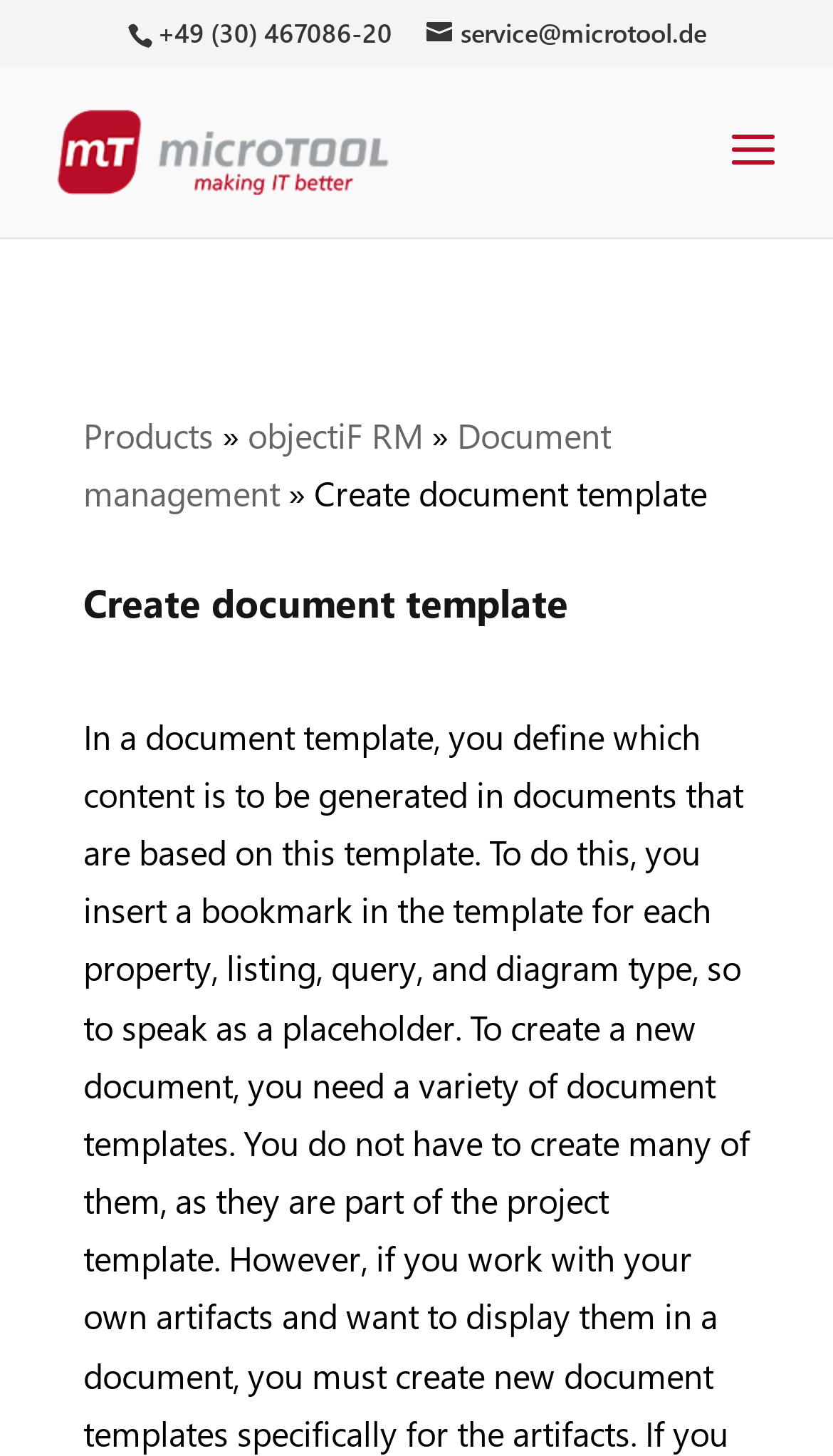Identify the bounding box of the UI component described as: "Products".

[0.1, 0.283, 0.256, 0.314]